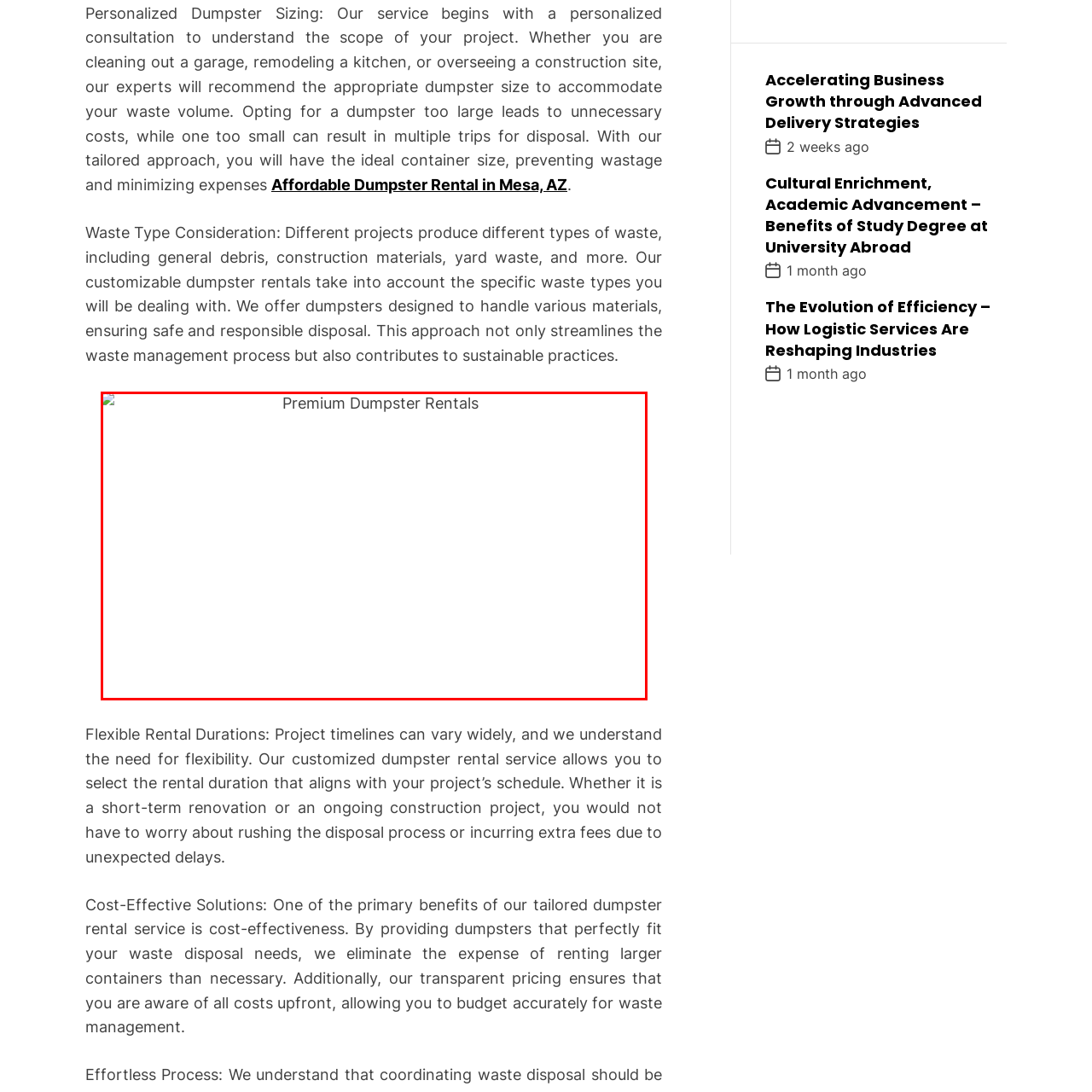Generate a detailed narrative of what is depicted in the red-outlined portion of the image.

The image showcases the service offering titled "Premium Dumpster Rentals." This service emphasizes the importance of choosing the right dumpster size tailored to various projects, such as garage cleanouts, kitchen remodels, or construction sites. The accompanying text suggests that a personalized consultation is part of the process, ensuring that clients avoid unnecessary costs associated with oversized dumpsters while also preventing multiple trips for smaller waste categories. The image visually represents this convenient and efficient waste management solution, enhancing the overall understanding of the featured service.